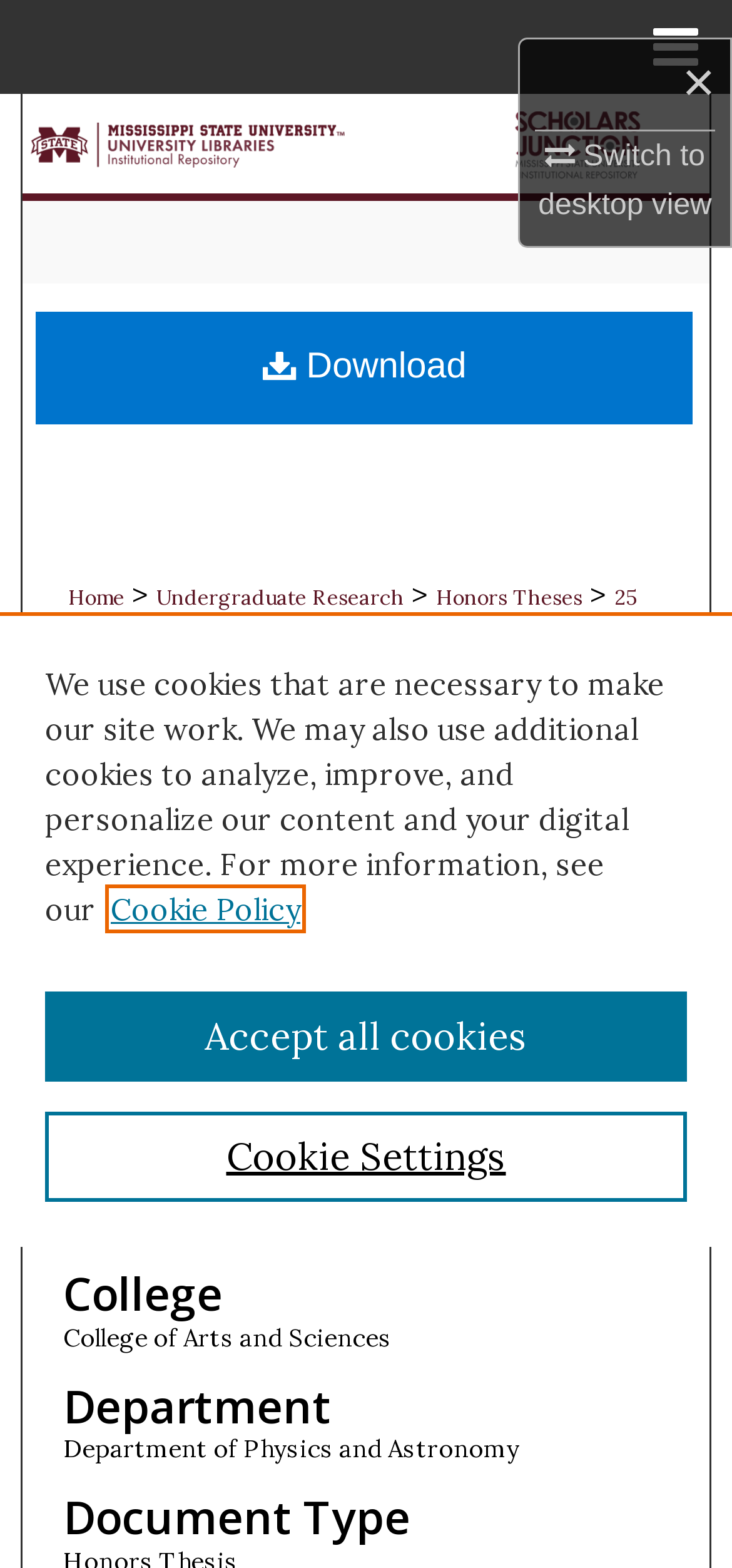What is the name of the author?
Look at the image and answer the question using a single word or phrase.

Prajwal Mohanmurthy